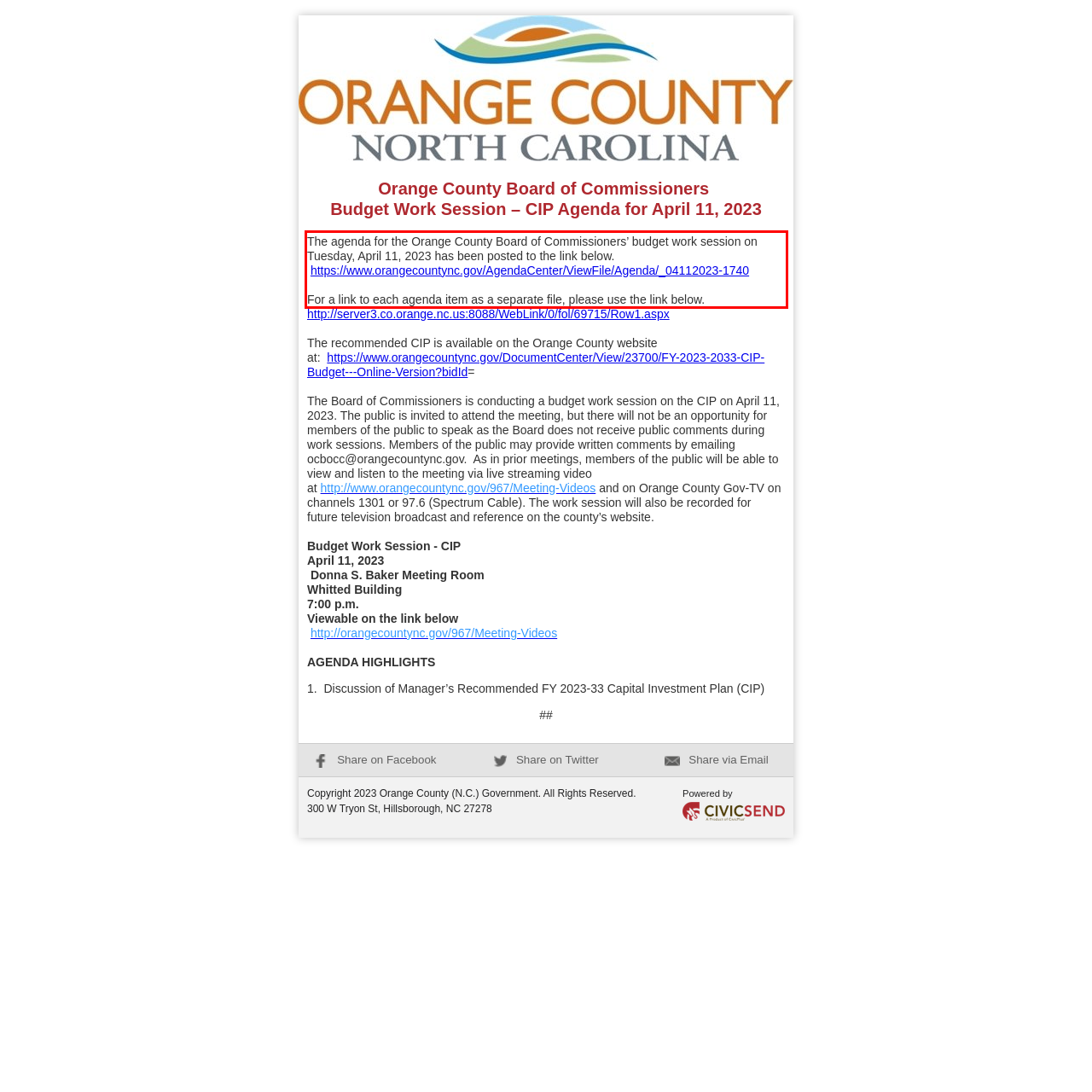You are presented with a webpage screenshot featuring a red bounding box. Perform OCR on the text inside the red bounding box and extract the content.

The agenda for the Orange County Board of Commissioners’ budget work session on Tuesday, April 11, 2023 has been posted to the link below. https://www.orangecountync.gov/AgendaCenter/ViewFile/Agenda/_04112023-1740 For a link to each agenda item as a separate file, please use the link below.